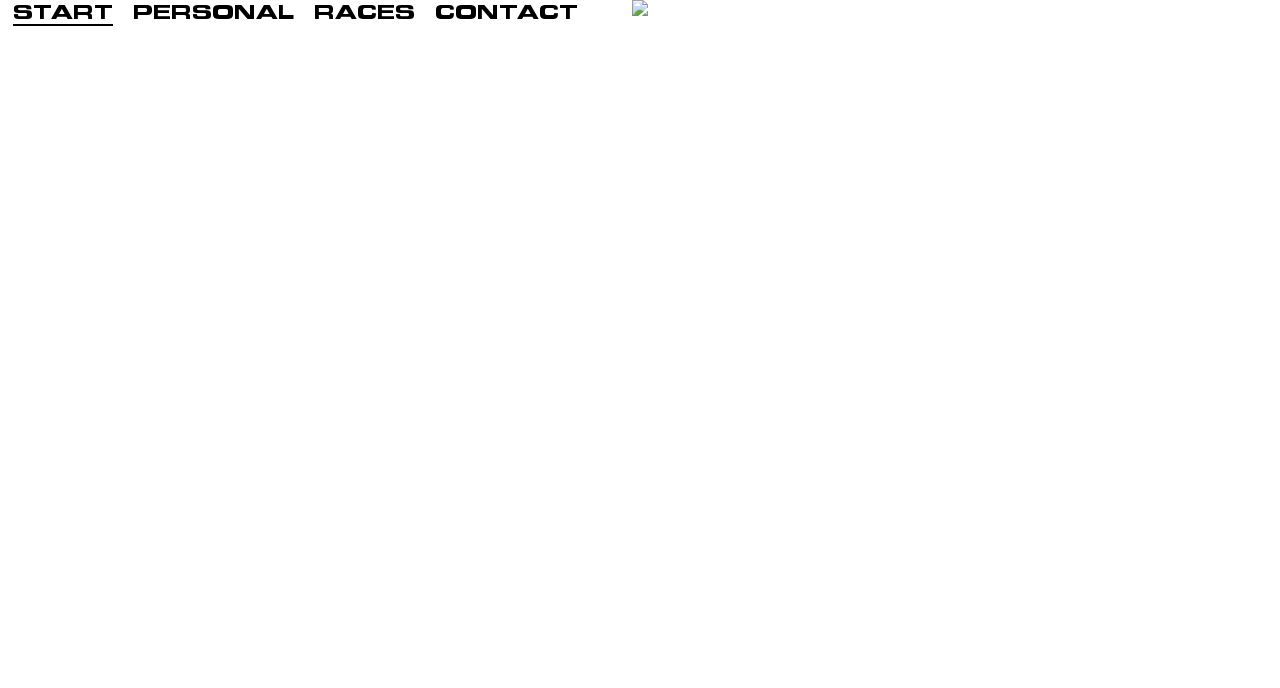Utilize the information from the image to answer the question in detail:
What is the team that Pascal Ackermann has been riding for since 2017?

Although the meta description provides this information, we can also infer it from the context of the webpage, which is about Pascal Ackermann, a professional cyclist. Therefore, the team he has been riding for since 2017 is Team BORA-hansgrohe.